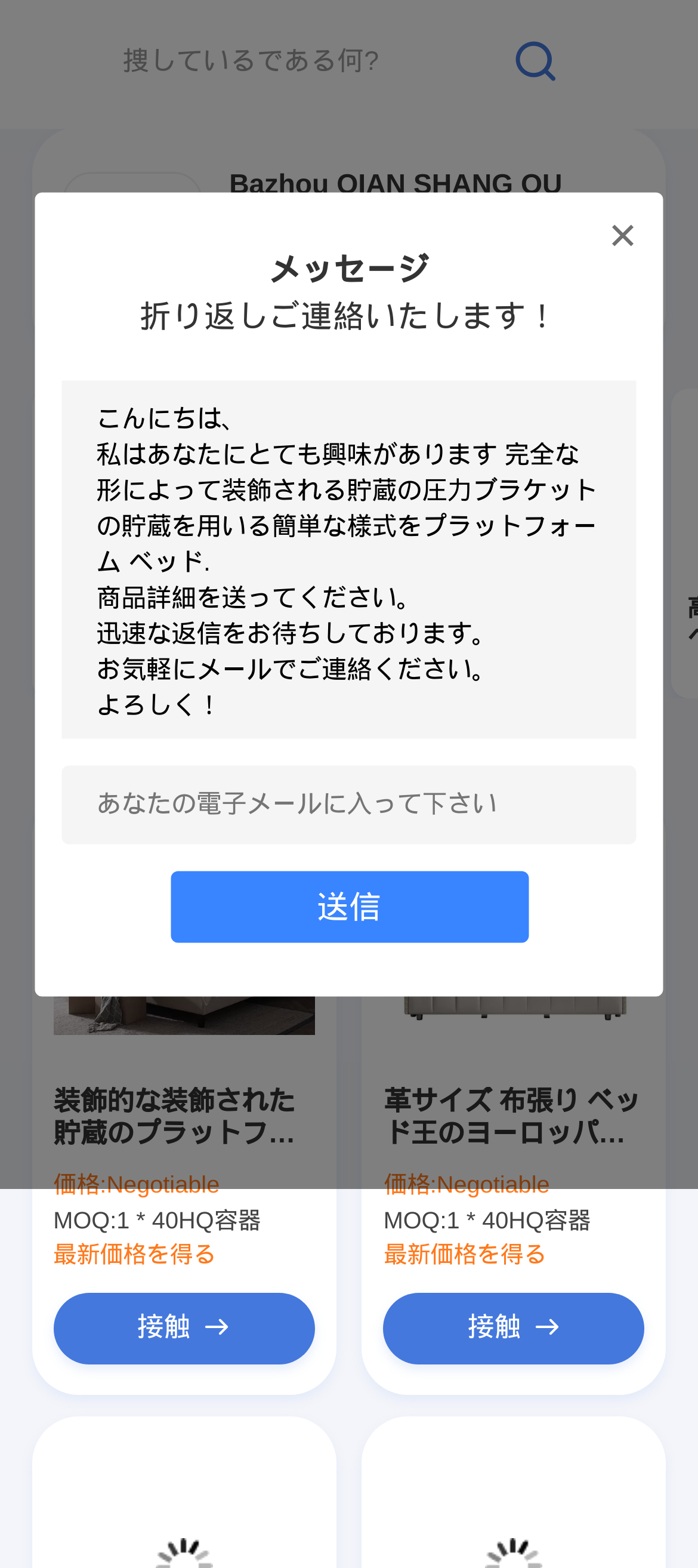Please identify the bounding box coordinates of the region to click in order to complete the given instruction: "Get the latest price". The coordinates should be four float numbers between 0 and 1, i.e., [left, top, right, bottom].

[0.076, 0.792, 0.31, 0.809]